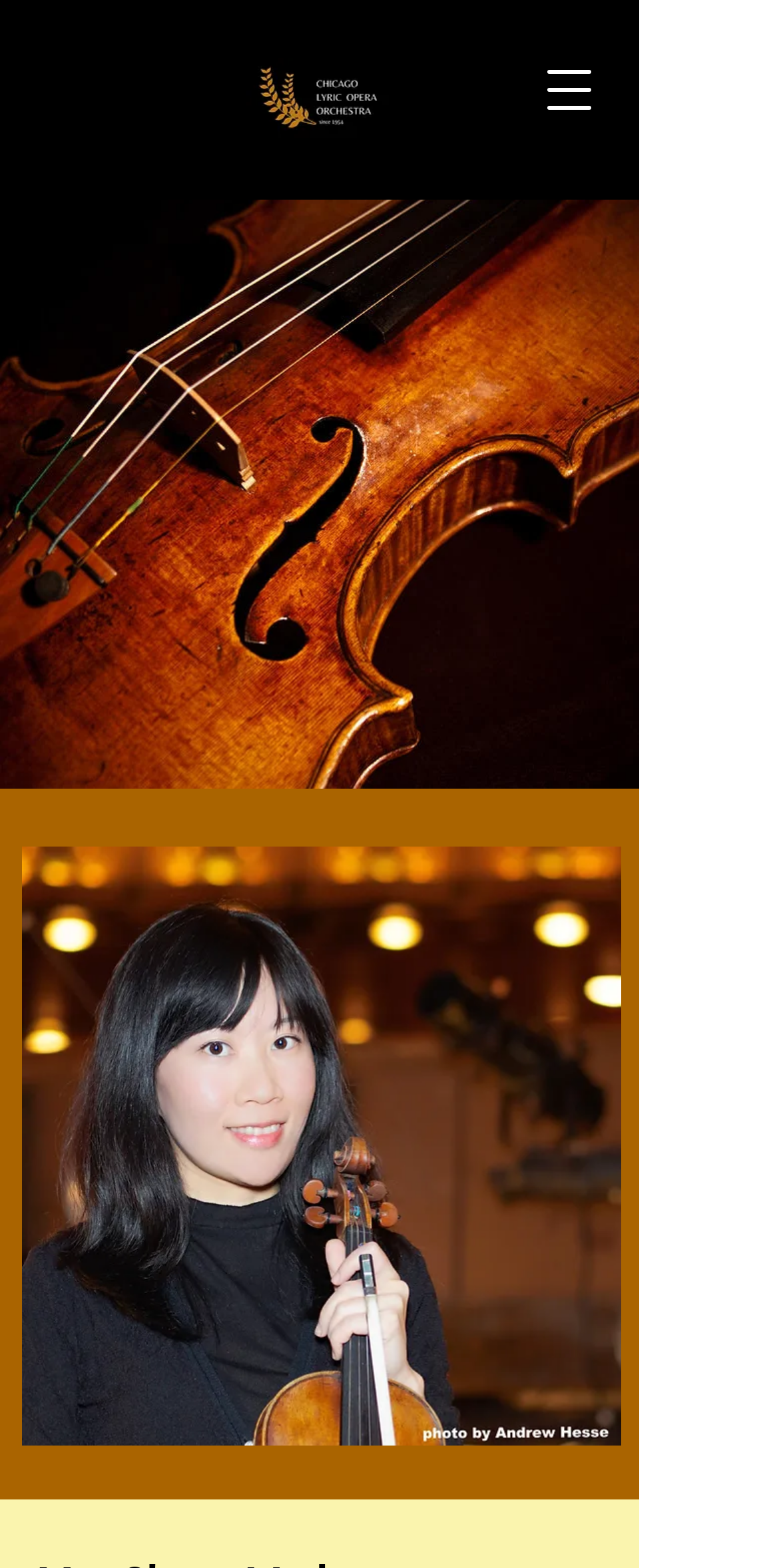Can you locate the main headline on this webpage and provide its text content?

Yin Shen, Violin